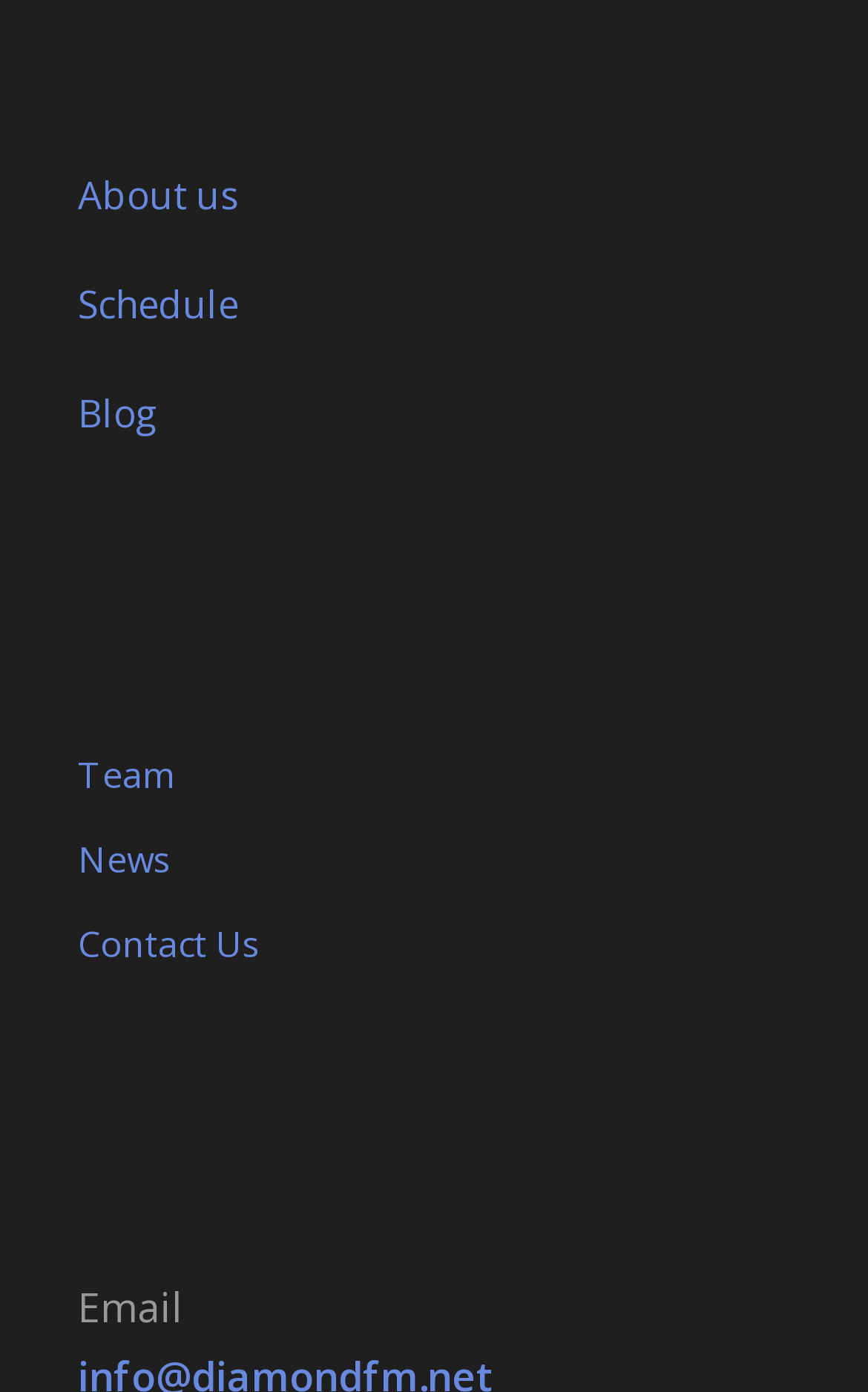Using the provided description Team, find the bounding box coordinates for the UI element. Provide the coordinates in (top-left x, top-left y, bottom-right x, bottom-right y) format, ensuring all values are between 0 and 1.

[0.09, 0.54, 0.2, 0.575]